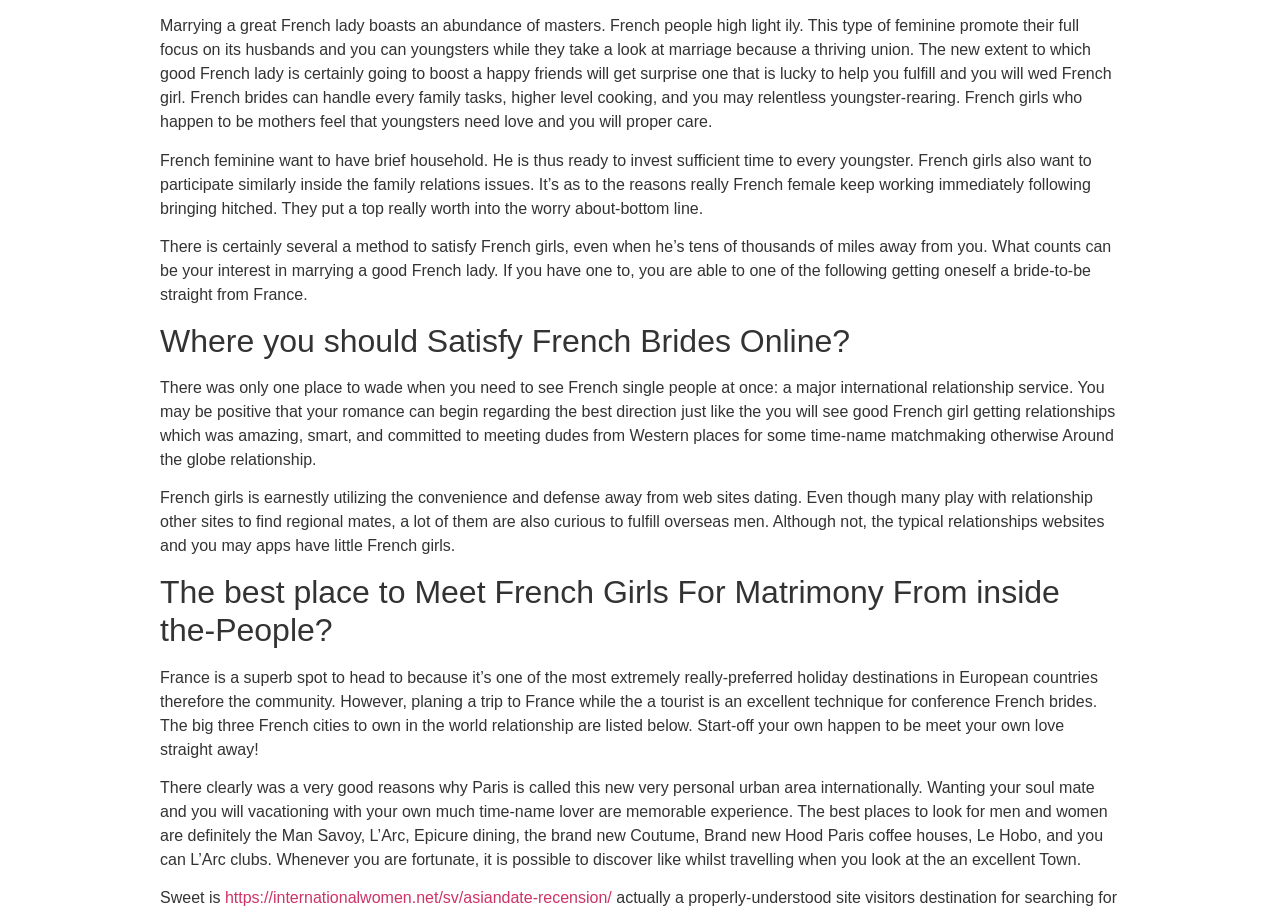Using the information from the screenshot, answer the following question thoroughly:
What is the best city to visit to meet French girls?

According to the webpage, Paris is considered one of the best cities to visit to meet French girls, with popular spots such as the Man Savoy, L'Arc, and Epicure dining mentioned as great places to find potential partners.